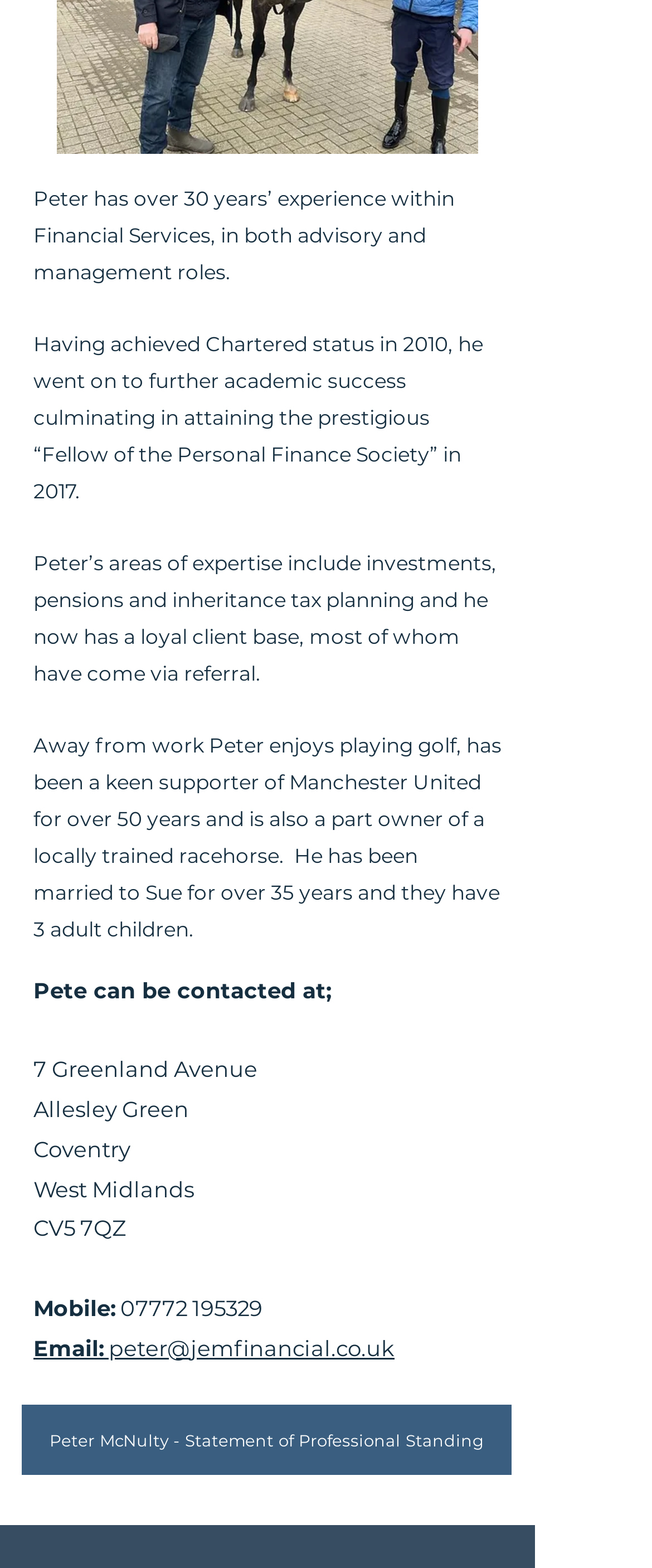Locate the UI element described as follows: "​Email: peter@jemfinancial.co.uk". Return the bounding box coordinates as four float numbers between 0 and 1 in the order [left, top, right, bottom].

[0.051, 0.852, 0.605, 0.868]